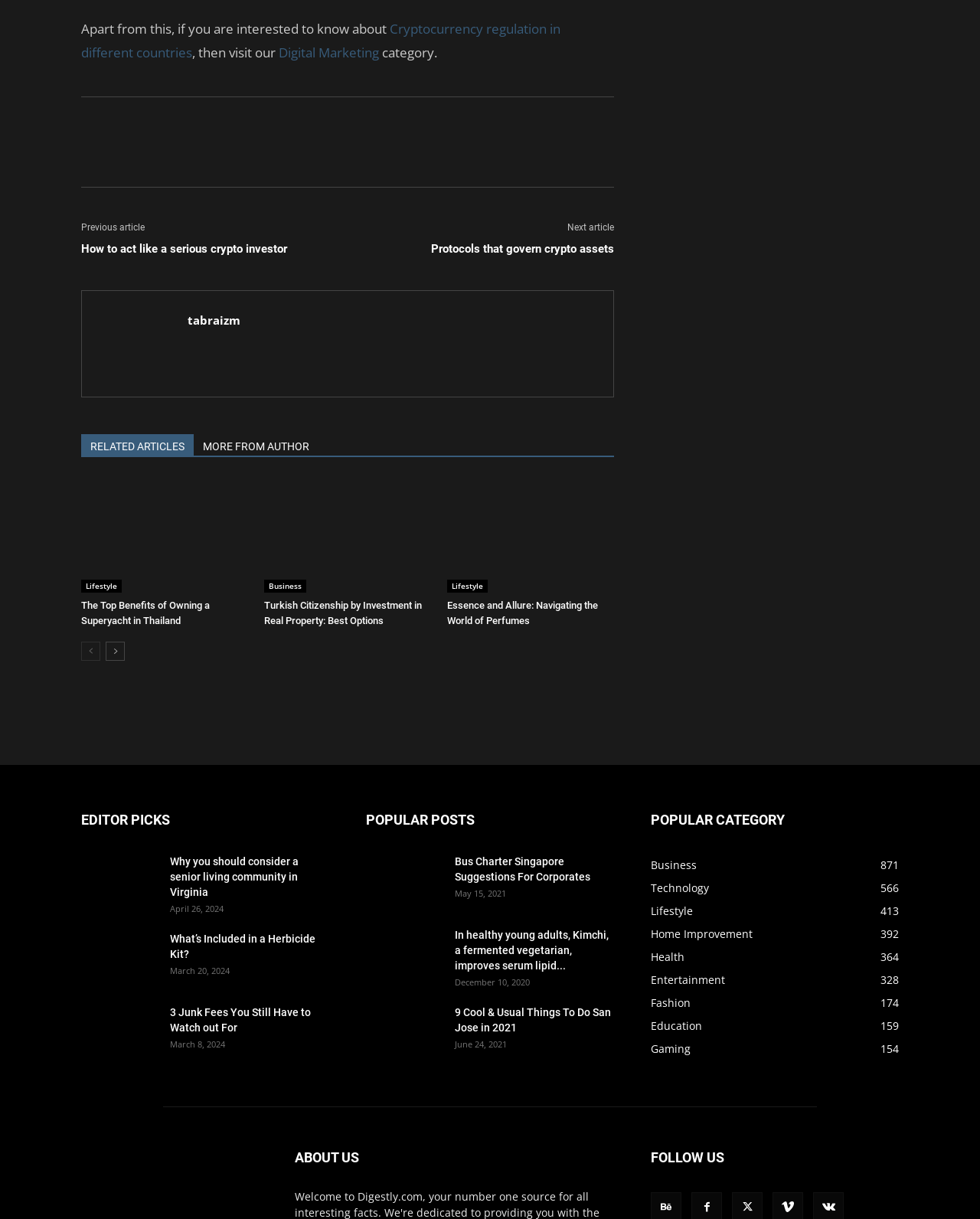Please identify the bounding box coordinates of the clickable region that I should interact with to perform the following instruction: "Click on the link to learn about Cryptocurrency regulation in different countries". The coordinates should be expressed as four float numbers between 0 and 1, i.e., [left, top, right, bottom].

[0.083, 0.017, 0.572, 0.05]